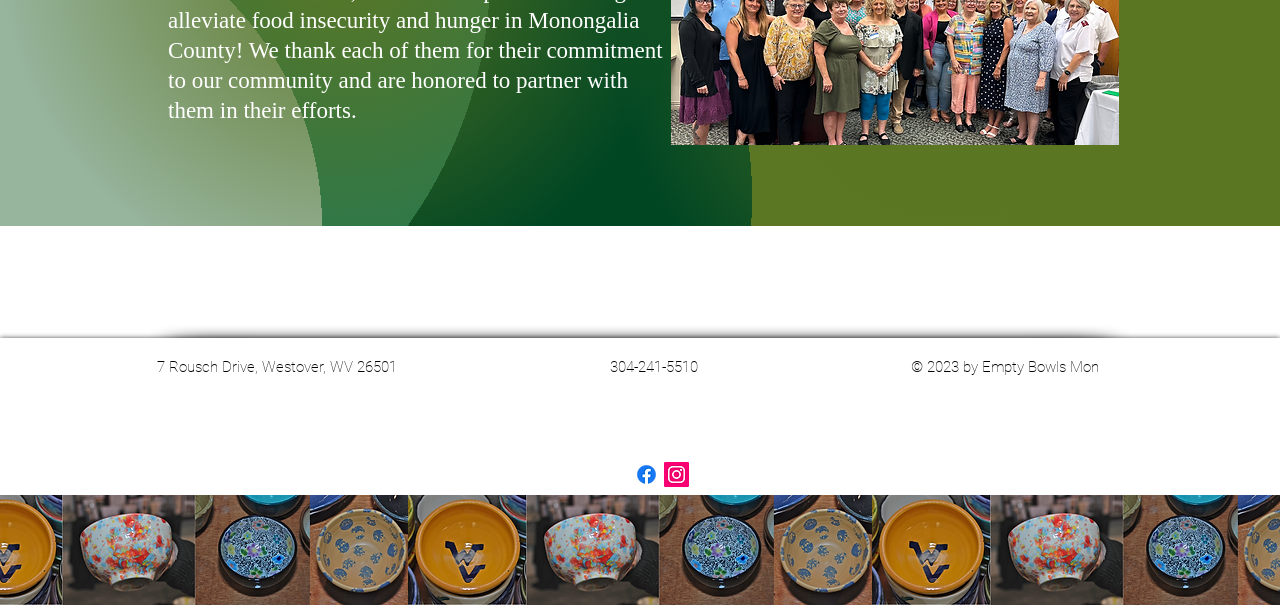What is the purpose of Empty Bowls Mon?
Refer to the image and provide a concise answer in one word or phrase.

To alleviate food insecurity and hunger